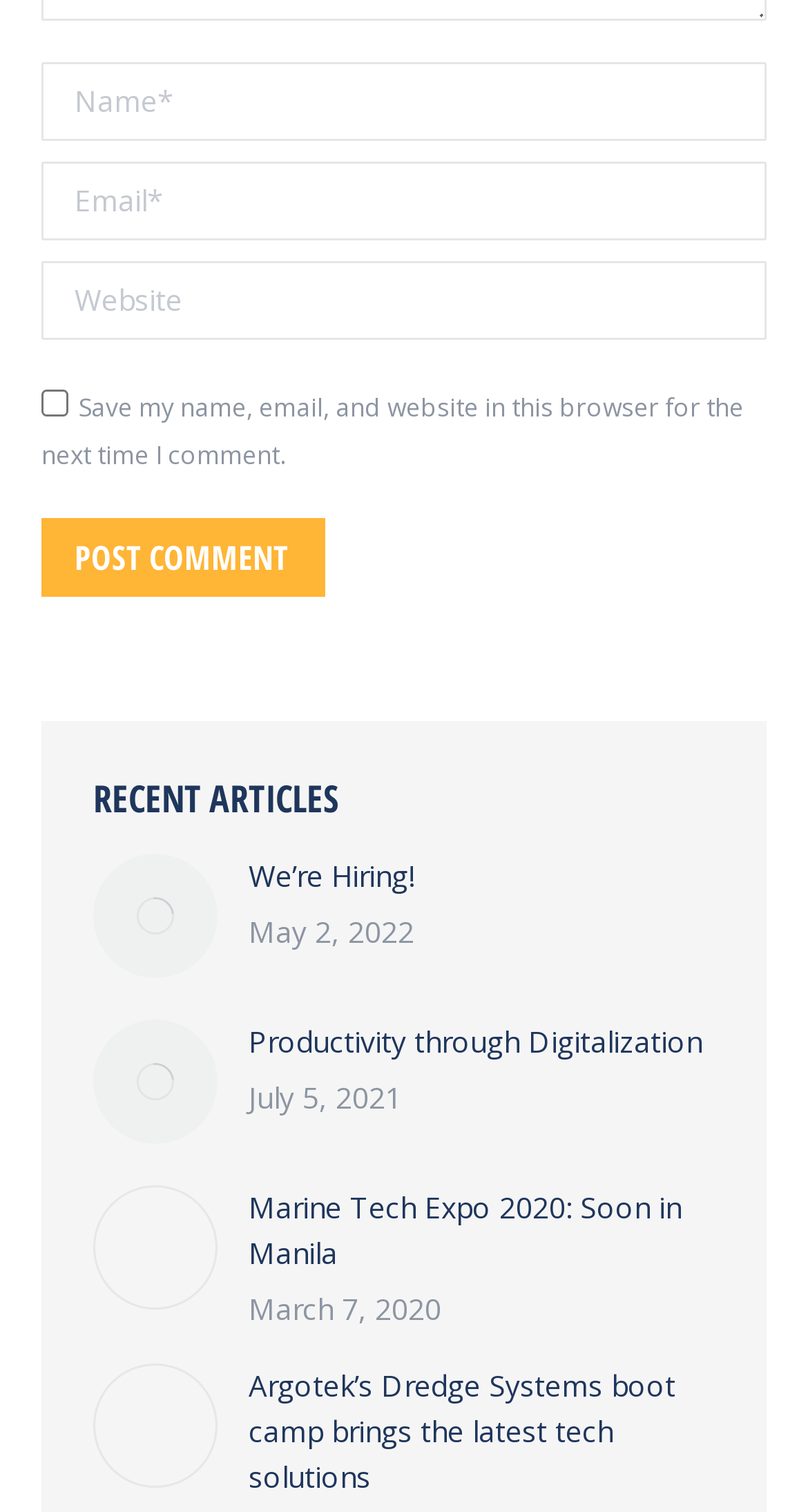Calculate the bounding box coordinates of the UI element given the description: "Productivity through Digitalization".

[0.308, 0.674, 0.869, 0.704]